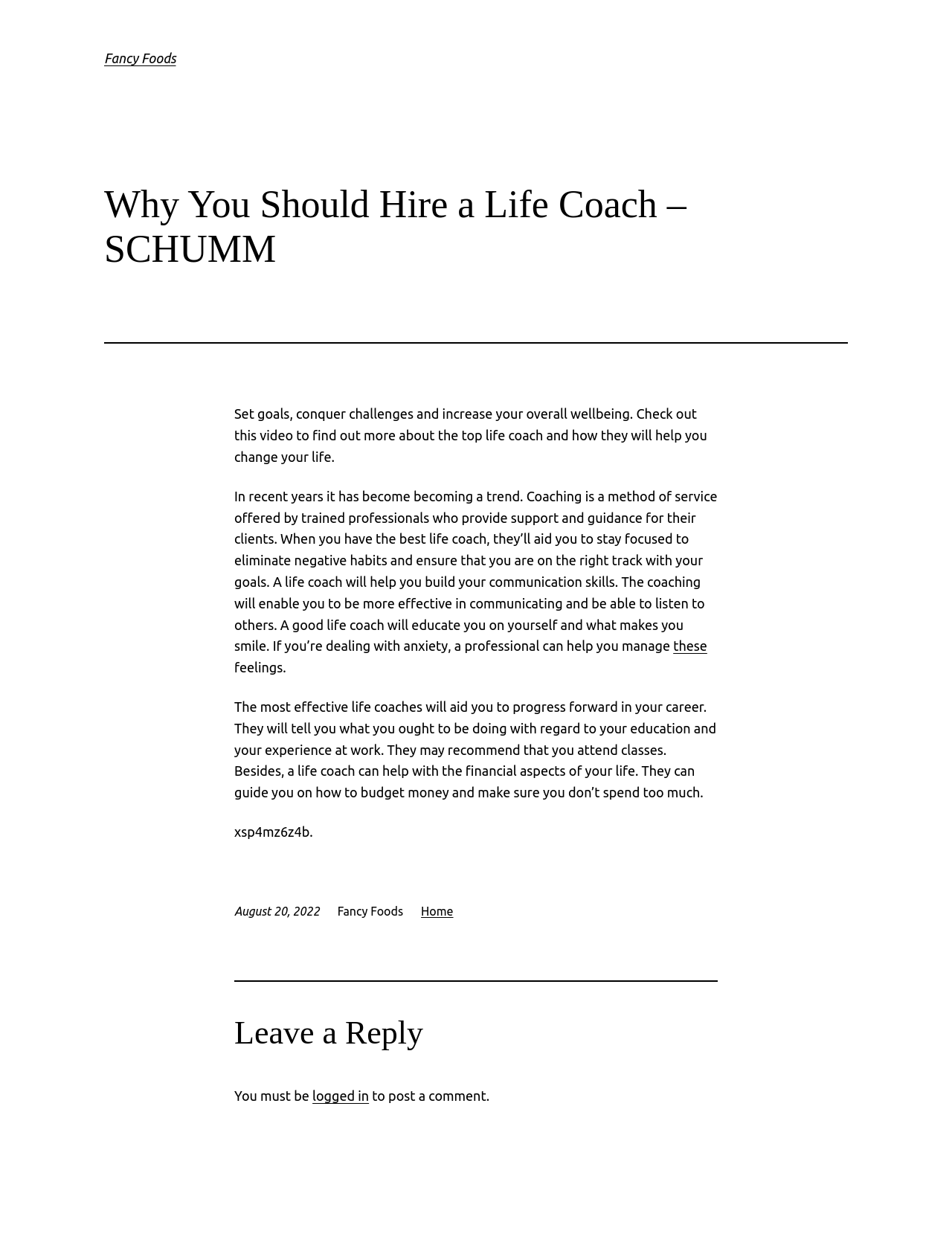What is the purpose of a life coach?
Provide a comprehensive and detailed answer to the question.

Based on the webpage content, a life coach is described as a trained professional who provides support and guidance to help individuals set goals, conquer challenges, and increase their overall wellbeing. They aid in eliminating negative habits, building communication skills, and helping individuals stay focused on their goals.